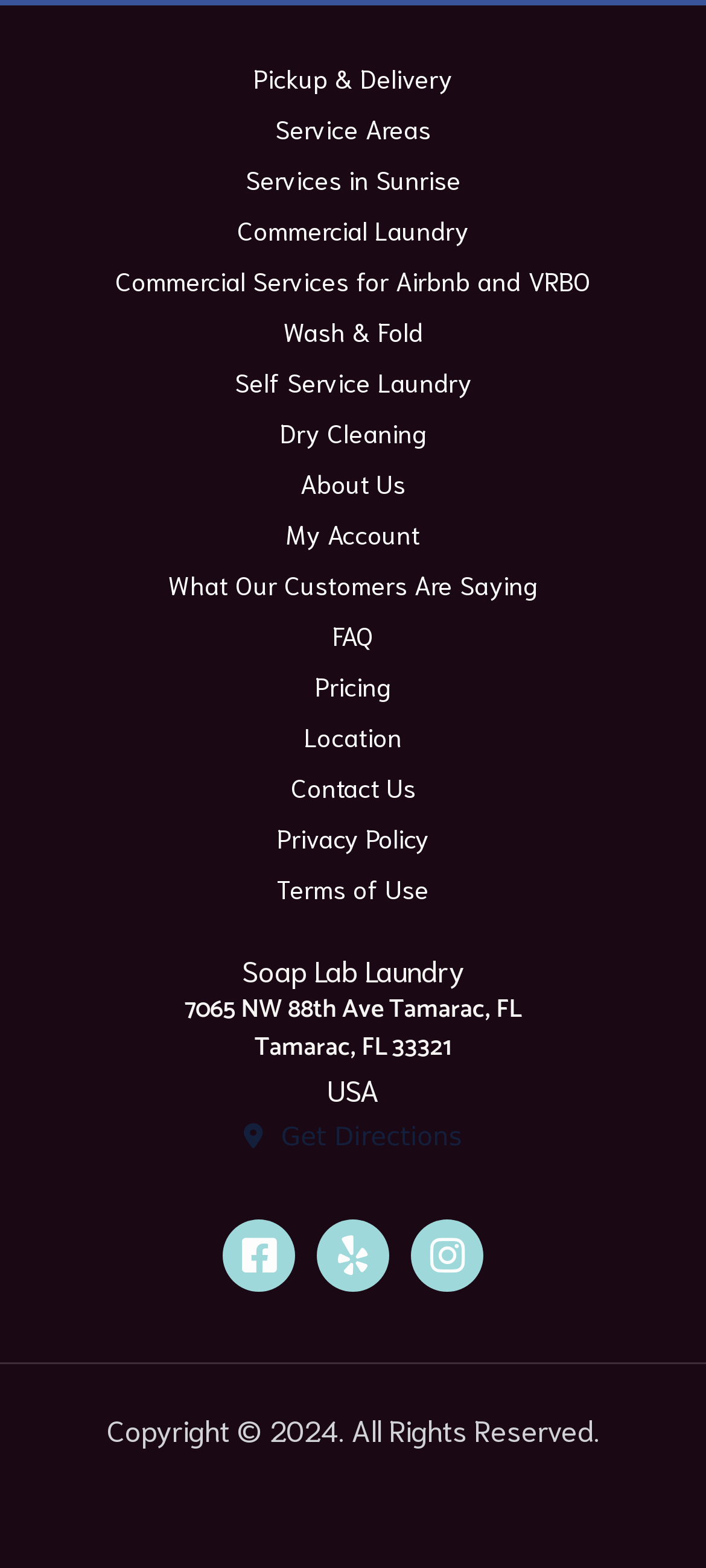Find and indicate the bounding box coordinates of the region you should select to follow the given instruction: "Check Pricing".

[0.446, 0.427, 0.554, 0.447]